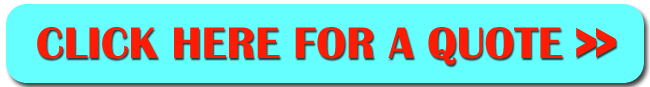What is the purpose of the architectural details?
Please provide a comprehensive answer based on the information in the image.

According to the caption, the plaster covings and cornices can enhance a home's appearance, which implies that their primary purpose is to improve the aesthetic appeal of a house.